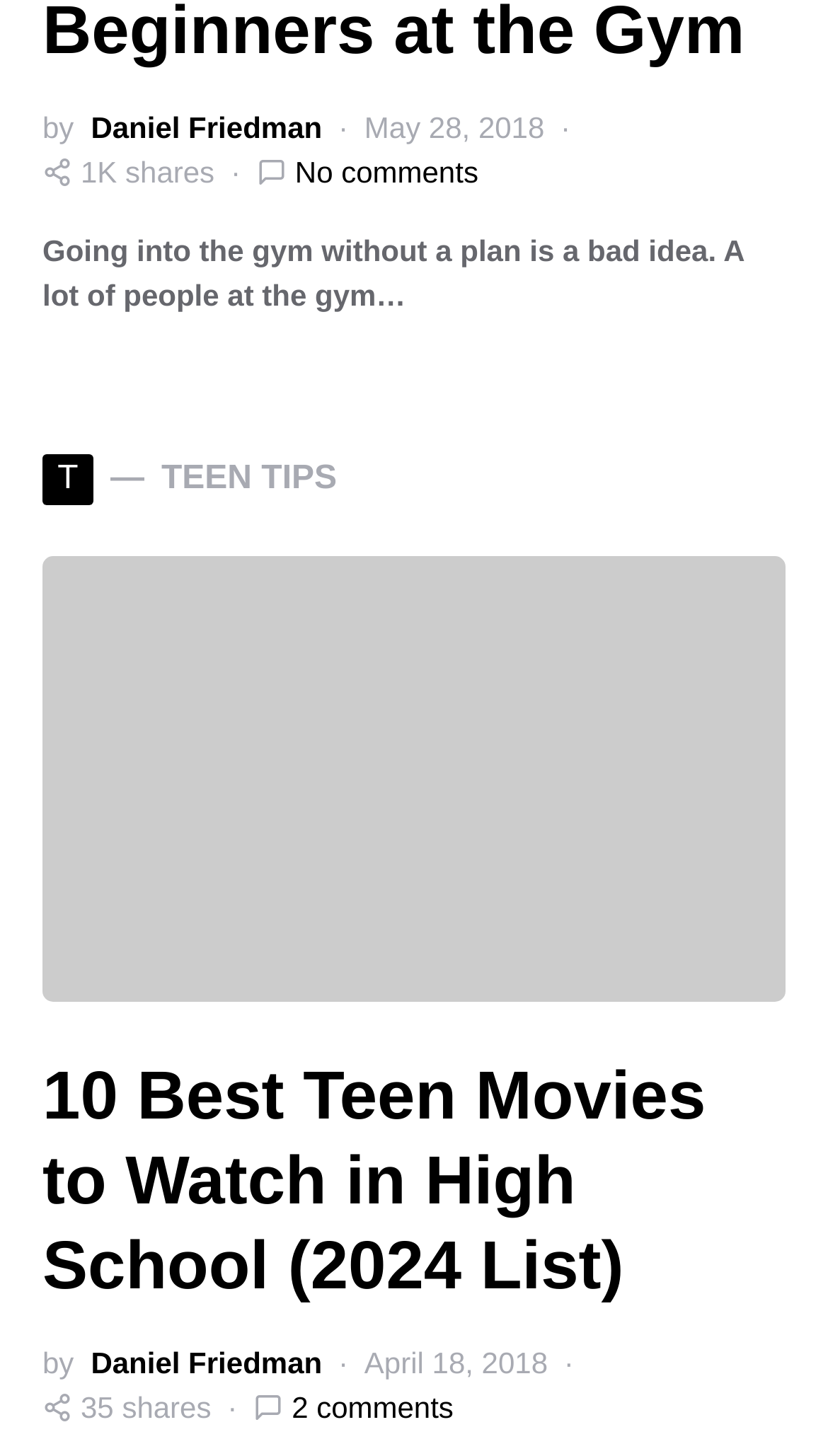Answer the following query concisely with a single word or phrase:
Who is the author of the first article?

Daniel Friedman